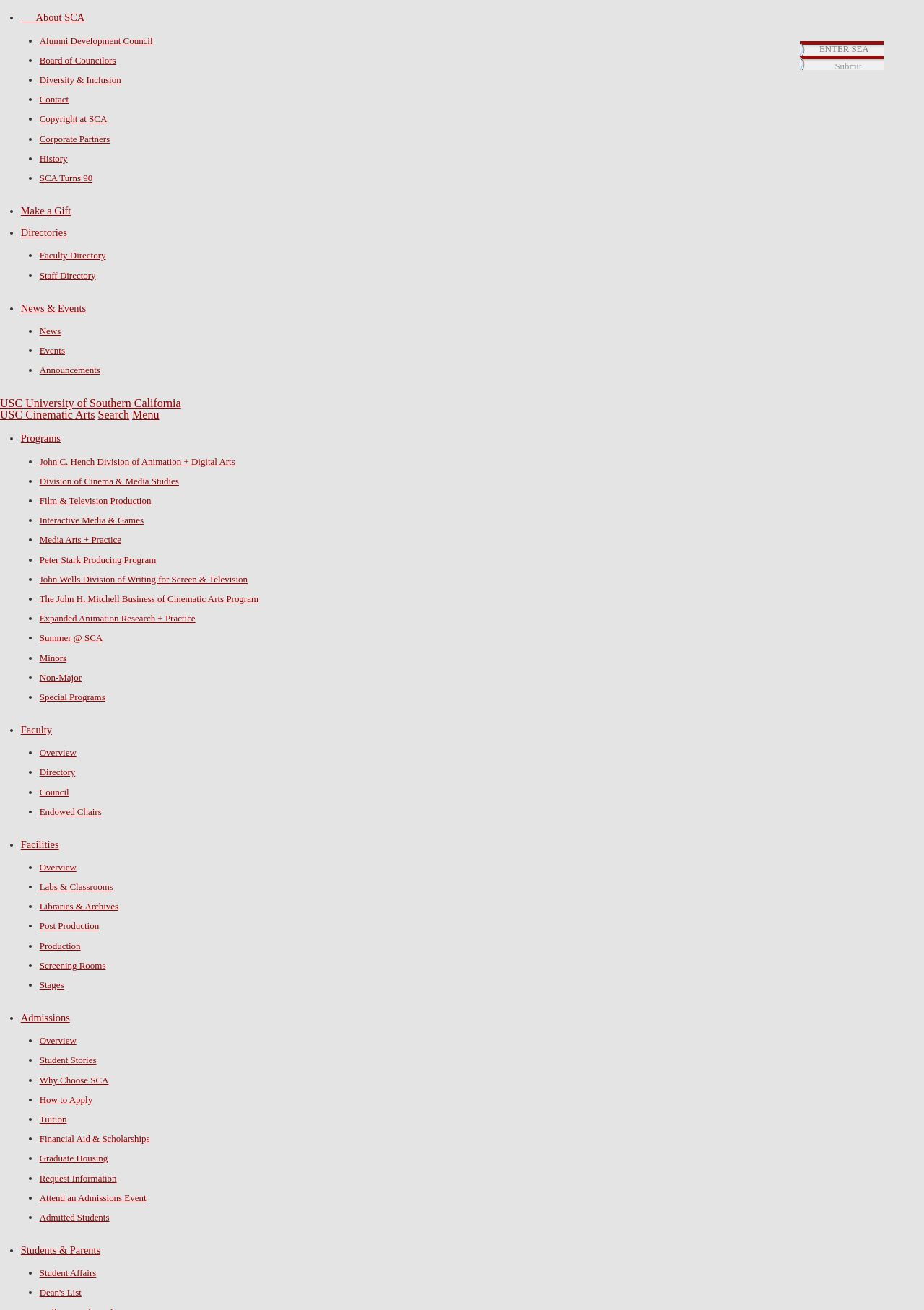Use one word or a short phrase to answer the question provided: 
What are the different programs offered by the School of Cinematic Arts?

Various programs